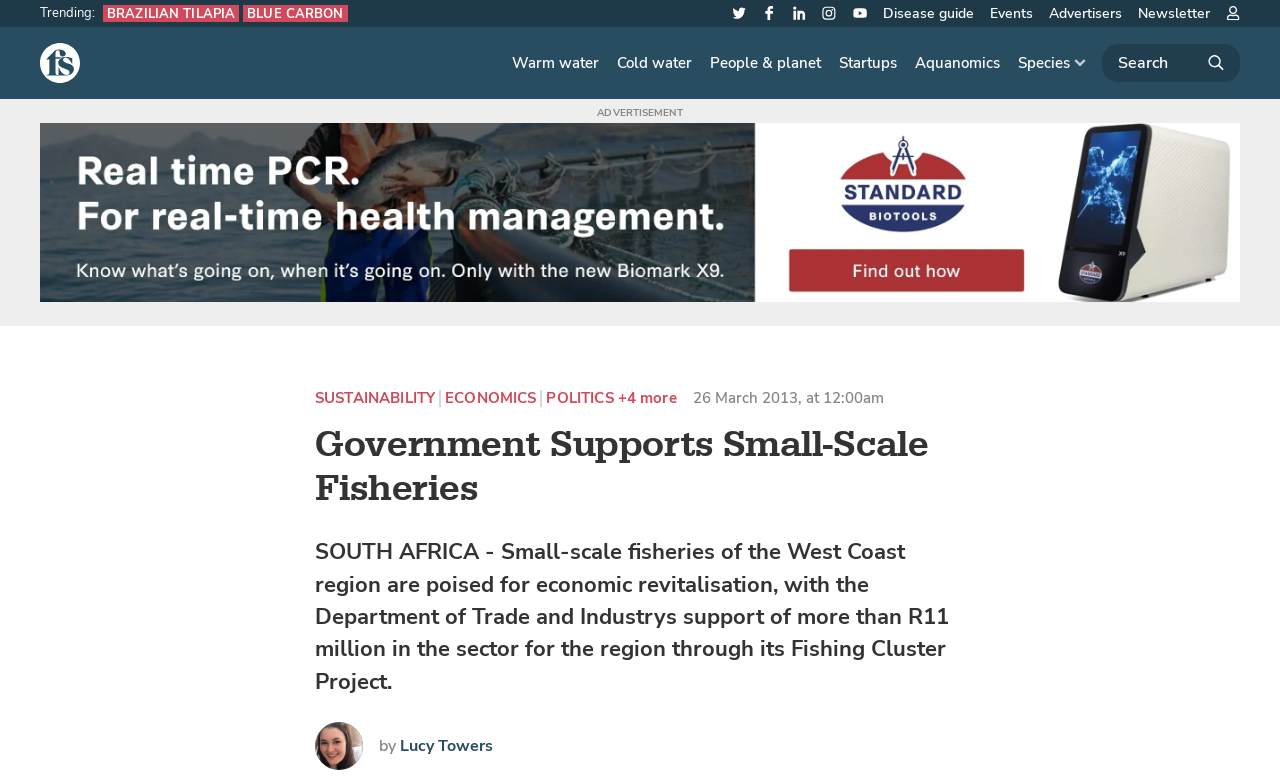Please provide a brief answer to the question using only one word or phrase: 
Who is the author of the main article?

Lucy Towers